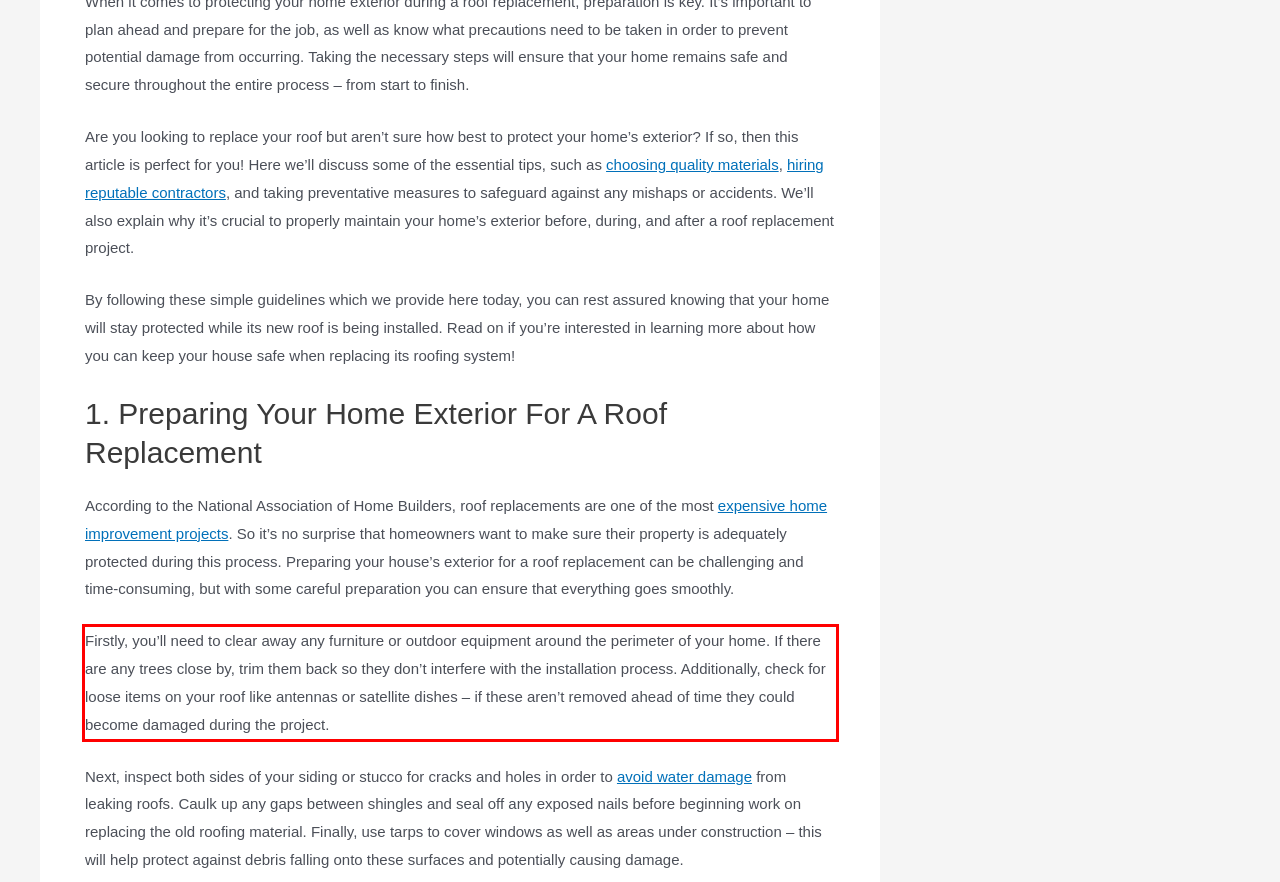Please look at the screenshot provided and find the red bounding box. Extract the text content contained within this bounding box.

Firstly, you’ll need to clear away any furniture or outdoor equipment around the perimeter of your home. If there are any trees close by, trim them back so they don’t interfere with the installation process. Additionally, check for loose items on your roof like antennas or satellite dishes – if these aren’t removed ahead of time they could become damaged during the project.